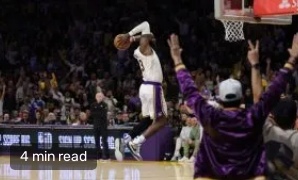Offer a detailed explanation of the image's components.

In this electrifying moment captured during a basketball game, a player from the Los Angeles Lakers is seen soaring through the air to make a dynamic slam dunk. The atmosphere is charged with excitement, as enthusiastic fans in the background react passionately, with one fan raising their arms in celebration. This thrilling play is part of the Lakers' effort to stave off elimination against the Denver Nuggets, marking a significant point in the game. The accompanying text indicates a reading time of approximately four minutes, suggesting an article discussing the game and its pivotal moments.